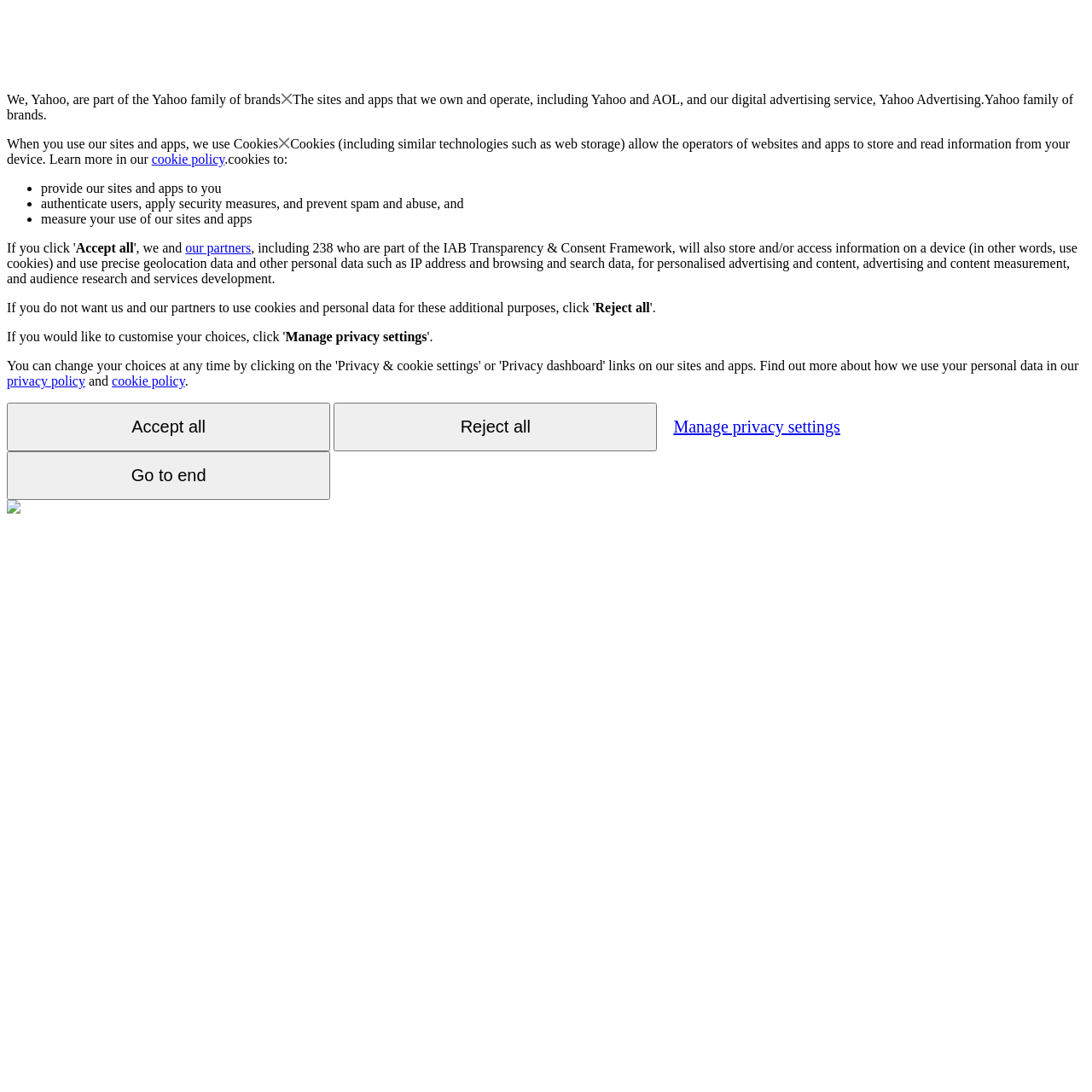Please study the image and answer the question comprehensively:
What is the purpose of cookies according to the webpage?

The webpage mentions that cookies are used to 'provide our sites and apps to you', 'authenticate users, apply security measures, and prevent spam and abuse', and 'measure your use of our sites and apps'.